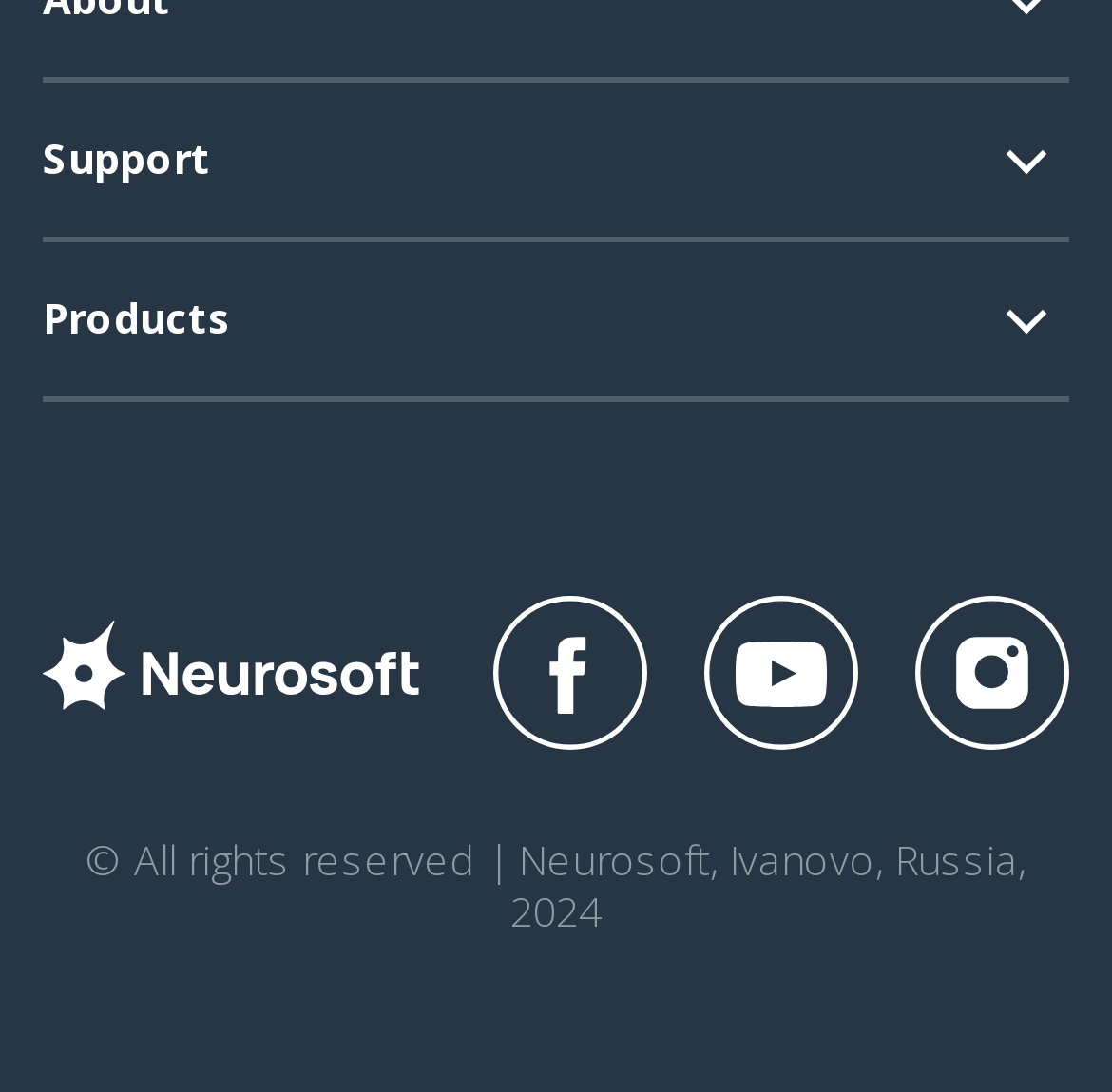Locate the bounding box coordinates of the item that should be clicked to fulfill the instruction: "Check out EEG products".

[0.077, 0.373, 0.169, 0.446]